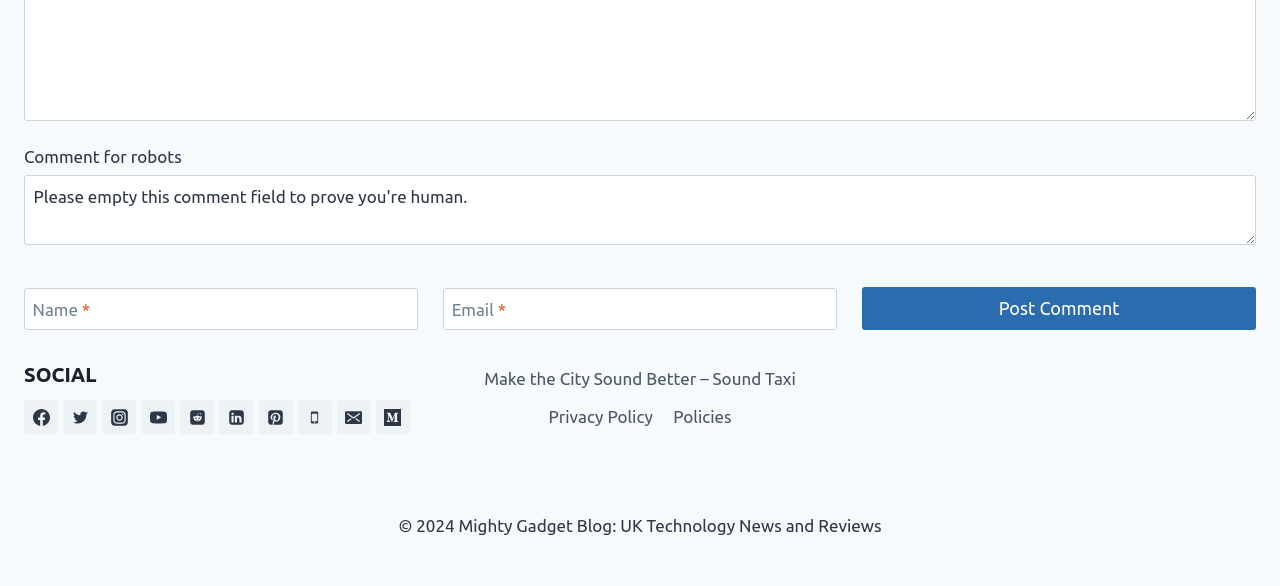Please identify the bounding box coordinates of the element I should click to complete this instruction: 'Click the Post Comment button'. The coordinates should be given as four float numbers between 0 and 1, like this: [left, top, right, bottom].

[0.674, 0.49, 0.981, 0.564]